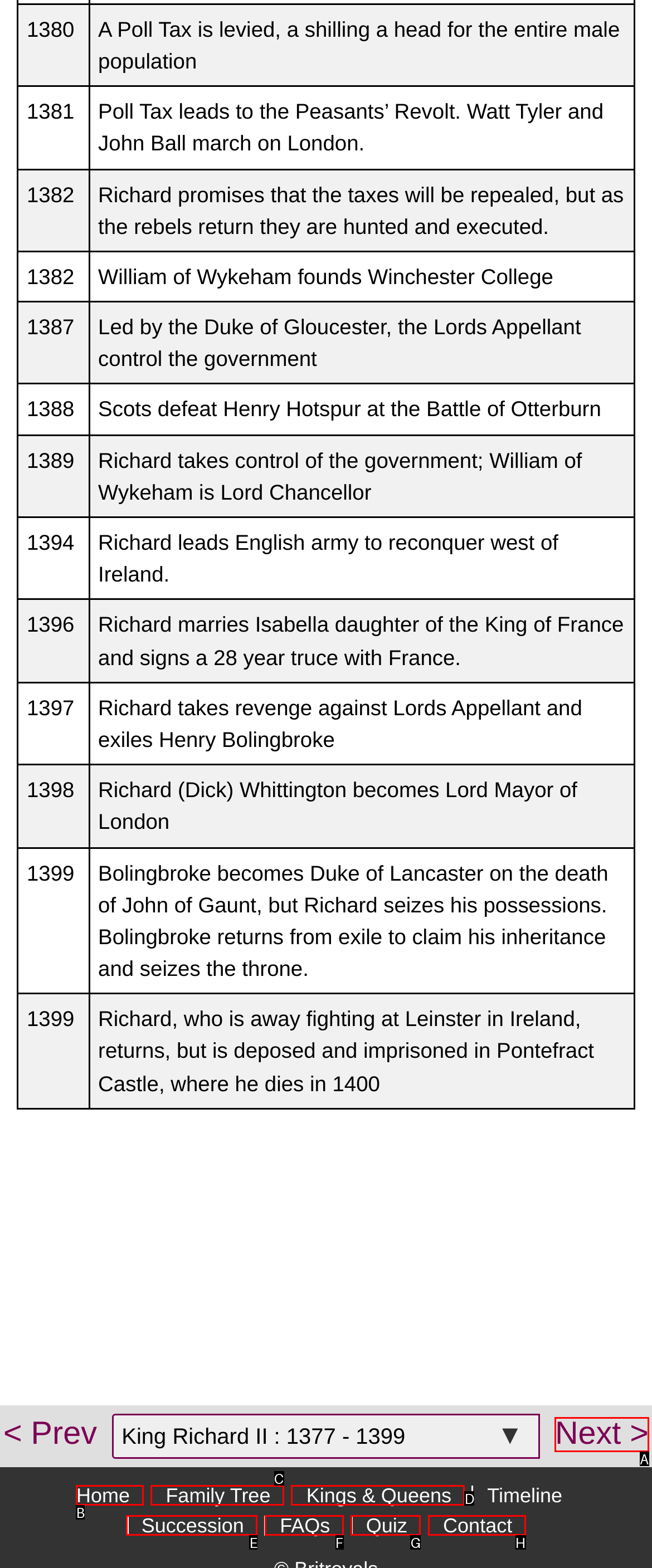For the task: Click on the 'Next' link, identify the HTML element to click.
Provide the letter corresponding to the right choice from the given options.

A